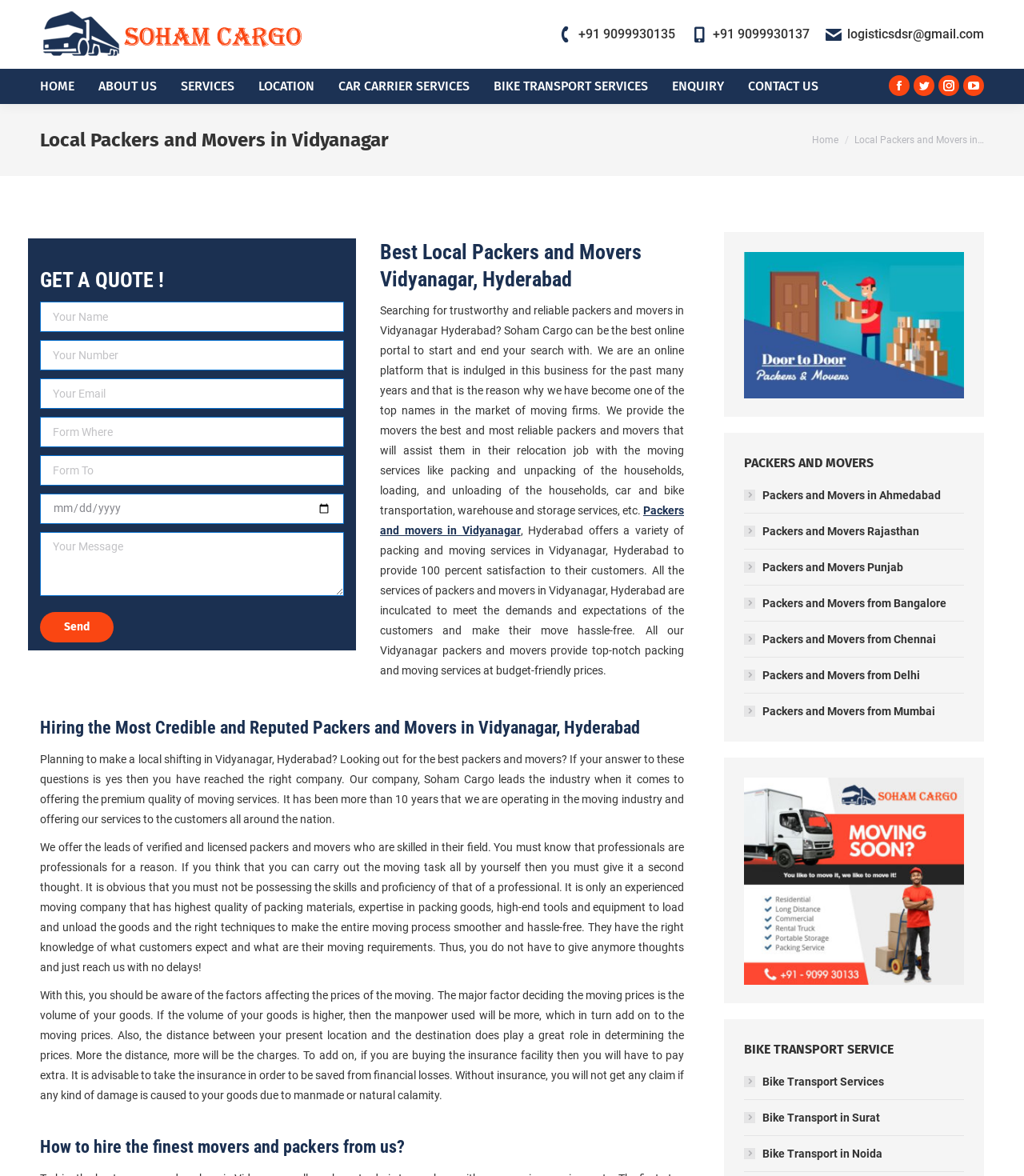Bounding box coordinates are specified in the format (top-left x, top-left y, bottom-right x, bottom-right y). All values are floating point numbers bounded between 0 and 1. Please provide the bounding box coordinate of the region this sentence describes: Home

[0.793, 0.114, 0.819, 0.124]